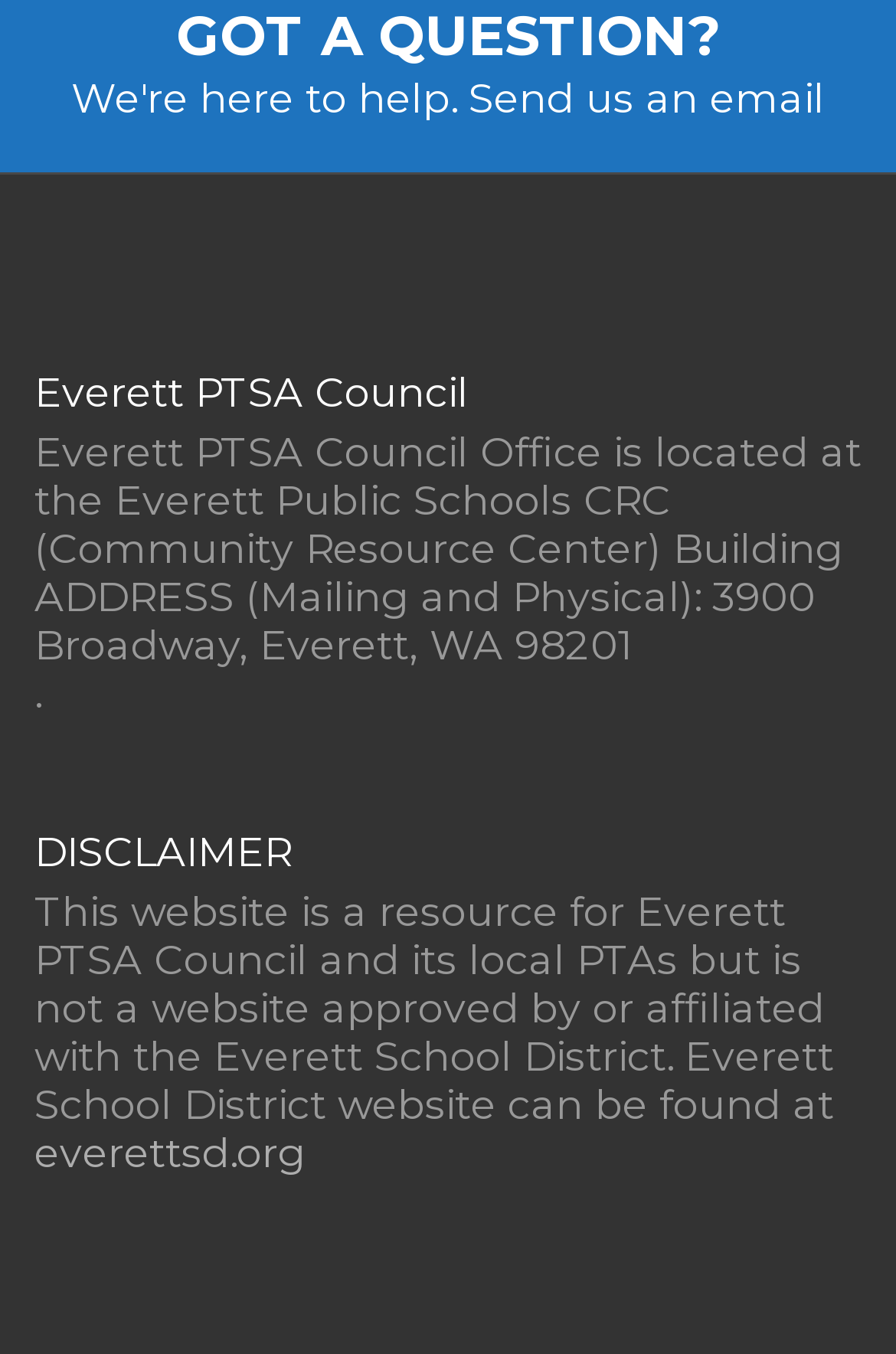What is the disclaimer about?
Could you please answer the question thoroughly and with as much detail as possible?

The question can be answered by looking at the heading element with the text 'DISCLAIMER' which is located within the complementary element with the bounding box coordinates [0.0, 0.611, 1.0, 0.869]. The StaticText element with the text 'This website is a resource for Everett PTSA Council and its local PTAs but is not a website approved by or affiliated with the Everett School District.' provides the disclaimer information.